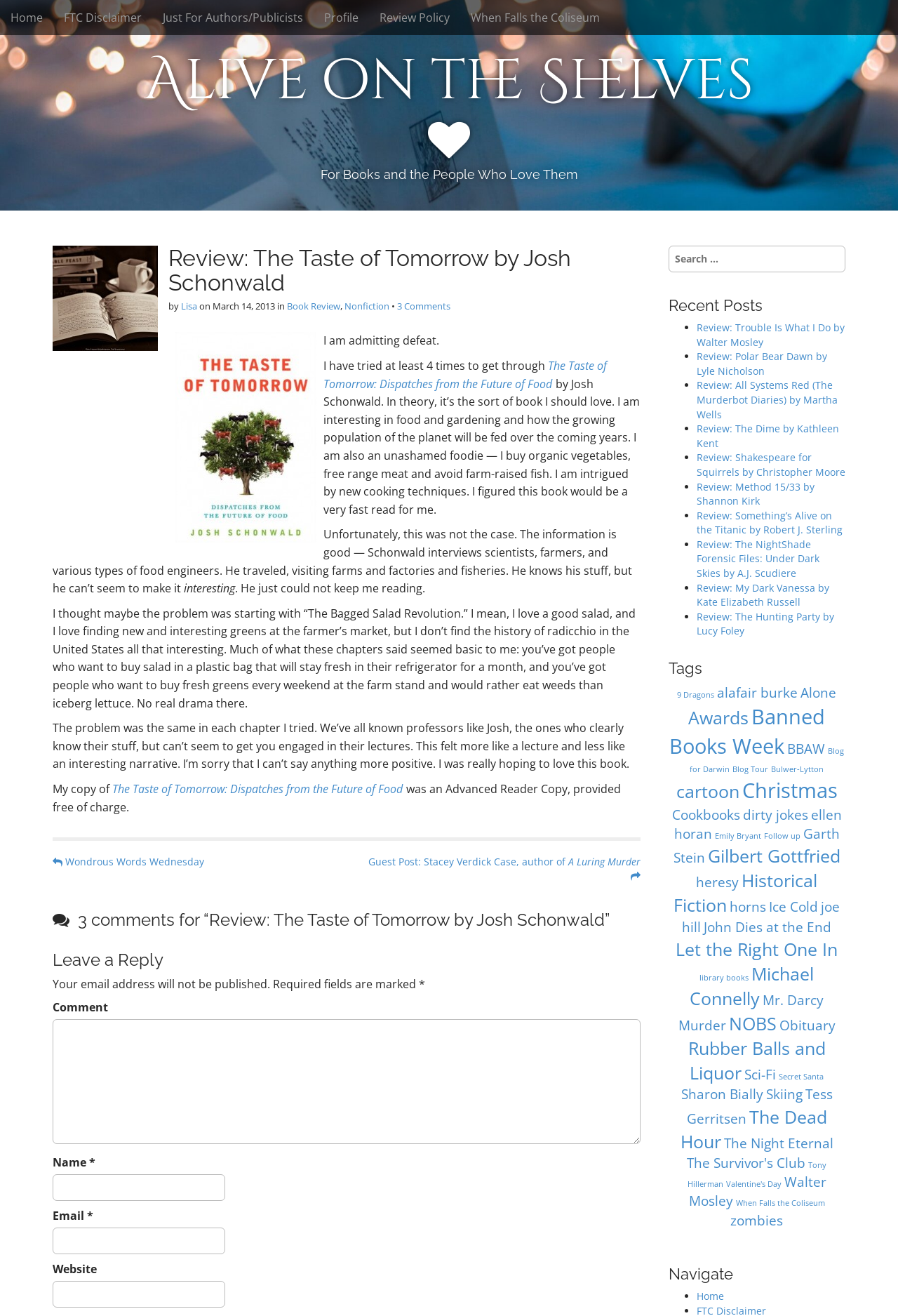Please specify the coordinates of the bounding box for the element that should be clicked to carry out this instruction: "Leave a comment". The coordinates must be four float numbers between 0 and 1, formatted as [left, top, right, bottom].

[0.059, 0.774, 0.713, 0.869]